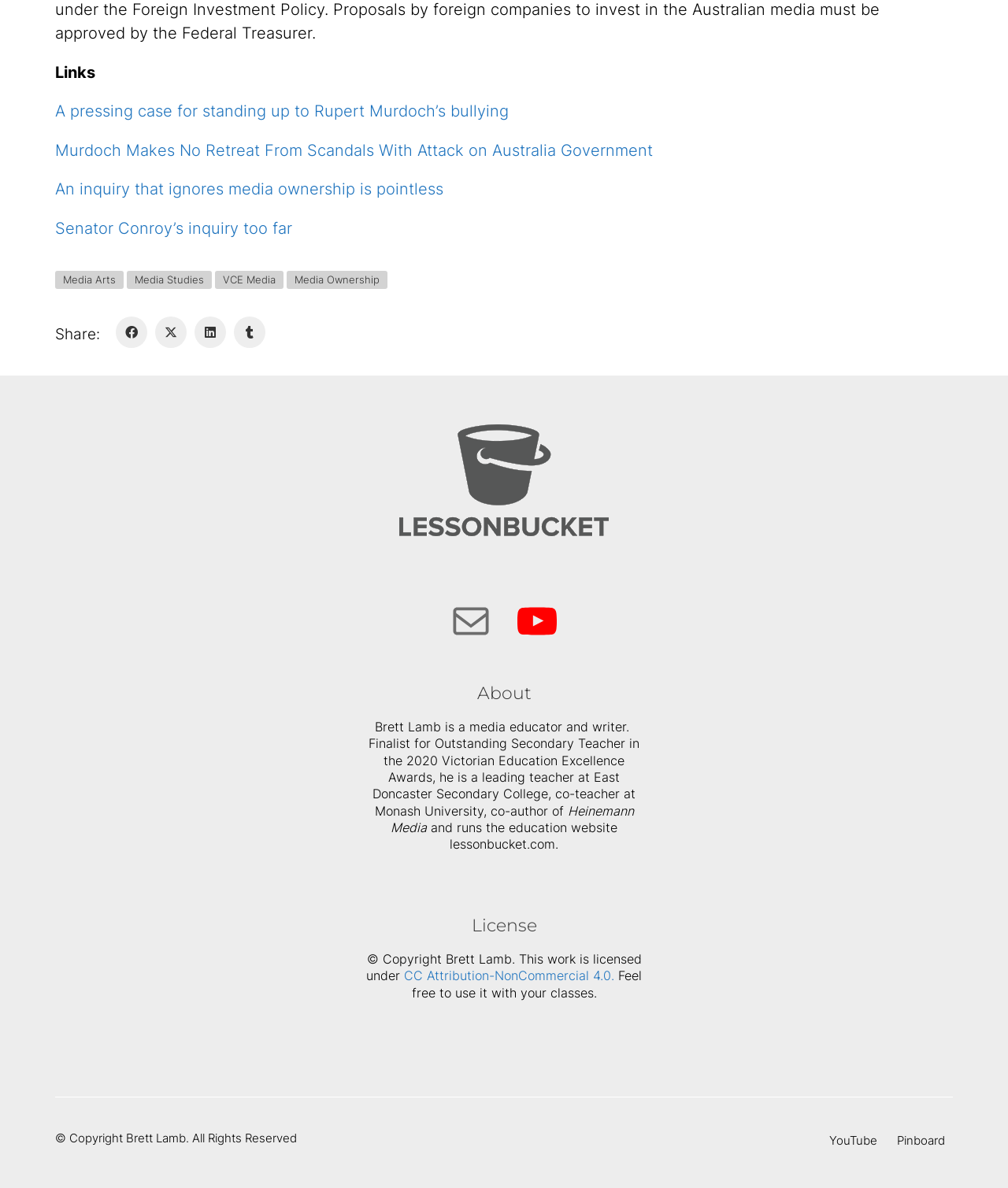Find the bounding box coordinates for the HTML element described as: "New Releases". The coordinates should consist of four float values between 0 and 1, i.e., [left, top, right, bottom].

None